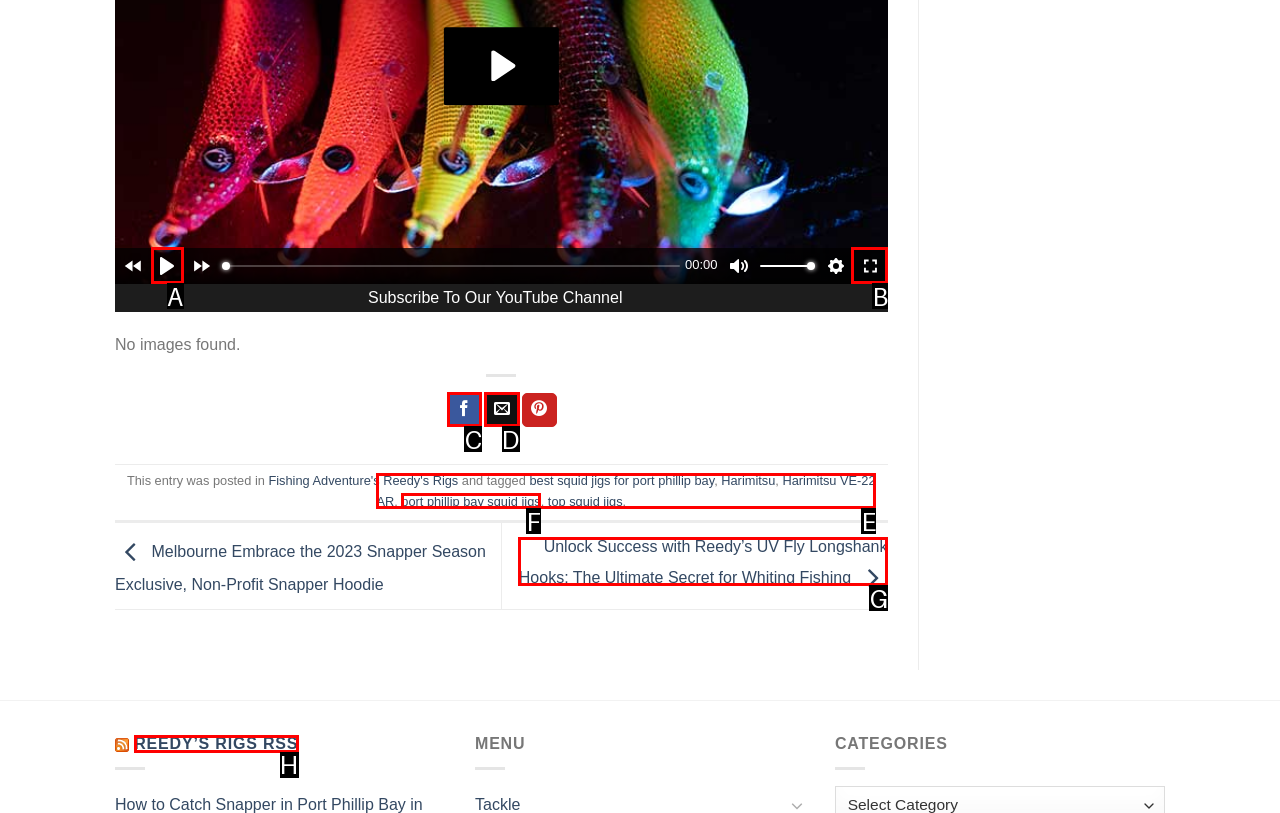Determine which UI element matches this description: Exit fullscreenEnter fullscreen
Reply with the appropriate option's letter.

B